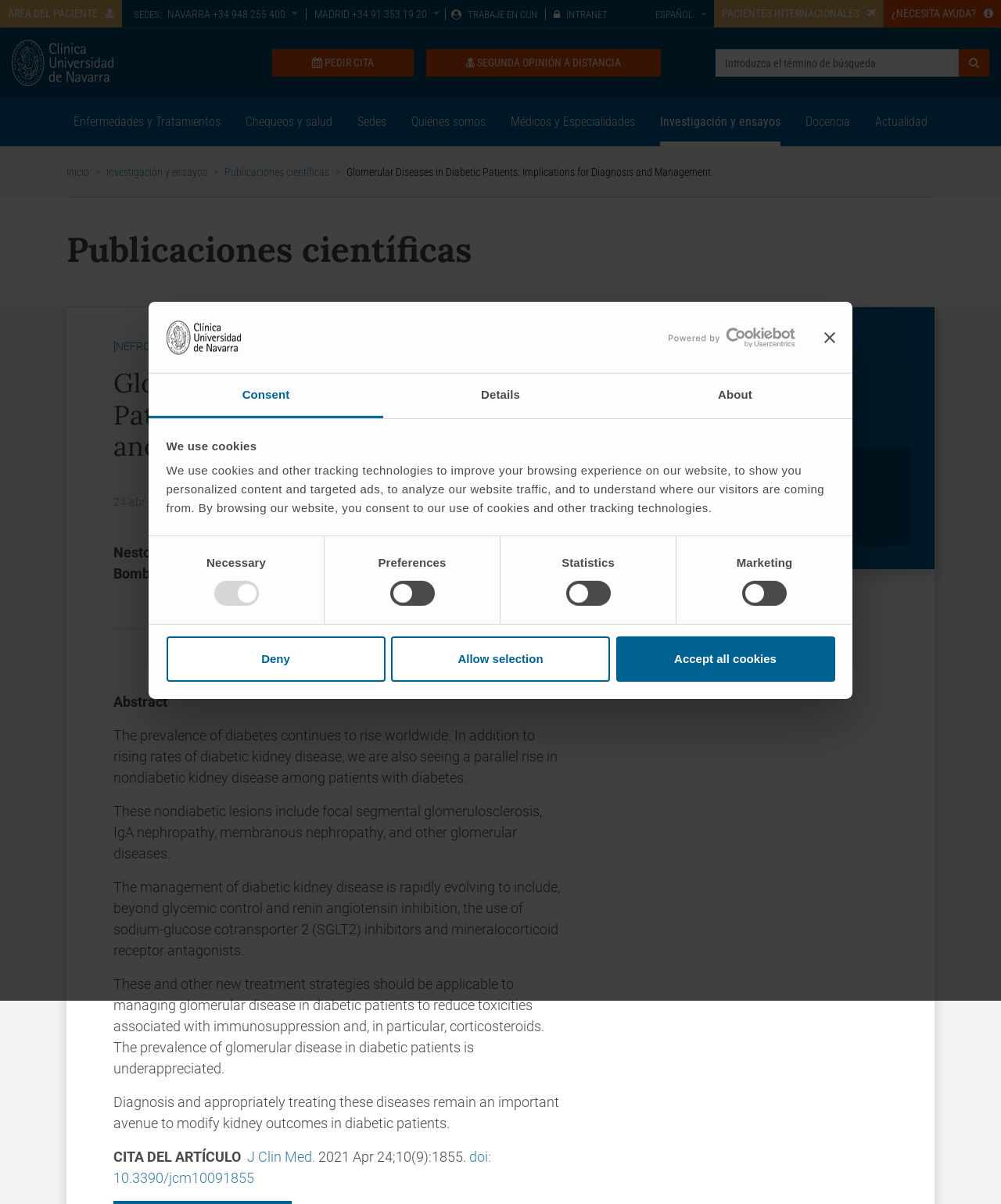Provide the bounding box coordinates of the HTML element this sentence describes: "Home". The bounding box coordinates consist of four float numbers between 0 and 1, i.e., [left, top, right, bottom].

None